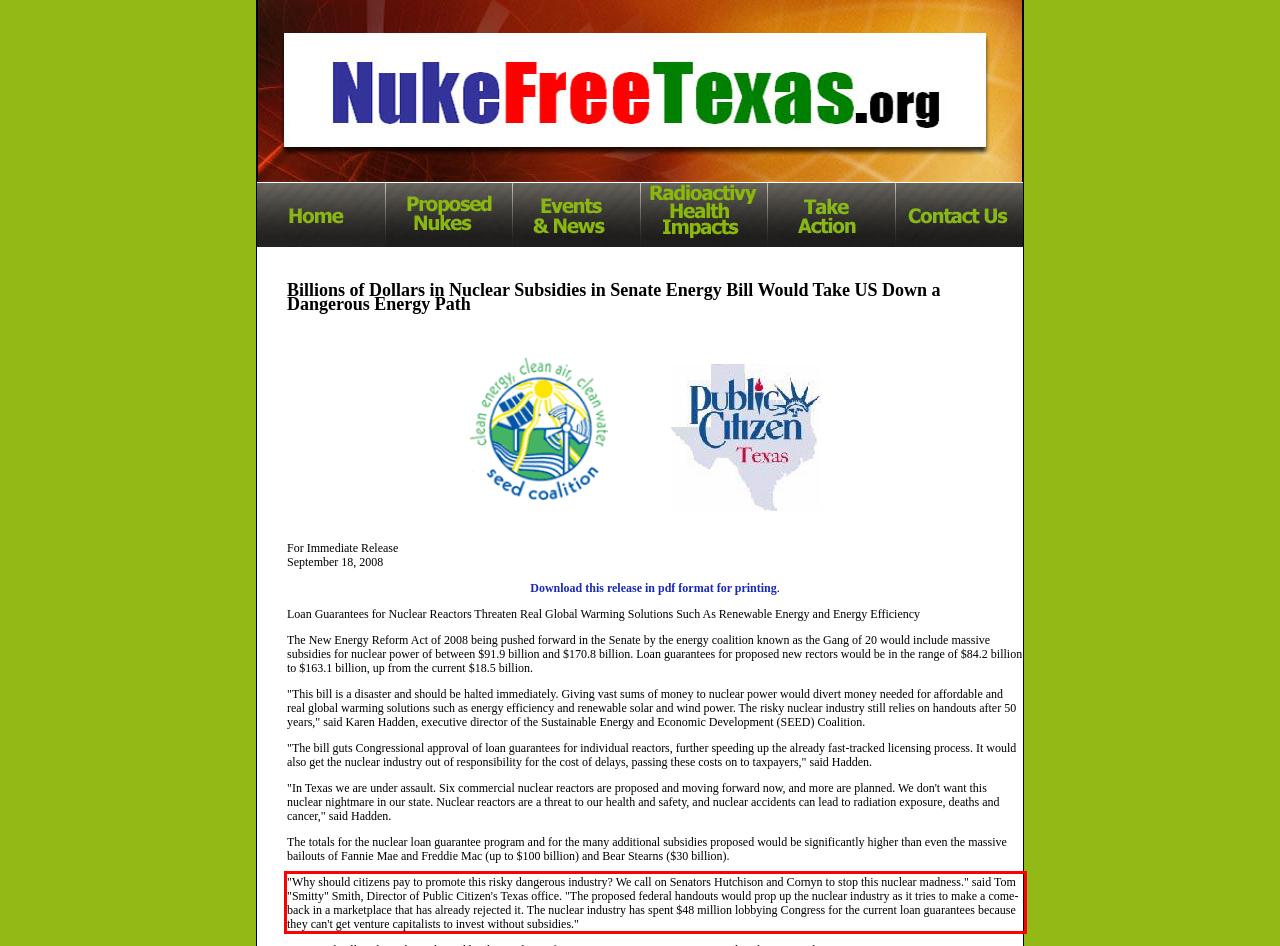Please perform OCR on the text within the red rectangle in the webpage screenshot and return the text content.

"Why should citizens pay to promote this risky dangerous industry? We call on Senators Hutchison and Cornyn to stop this nuclear madness." said Tom "Smitty" Smith, Director of Public Citizen's Texas office. "The proposed federal handouts would prop up the nuclear industry as it tries to make a come-back in a marketplace that has already rejected it. The nuclear industry has spent $48 million lobbying Congress for the current loan guarantees because they can't get venture capitalists to invest without subsidies."